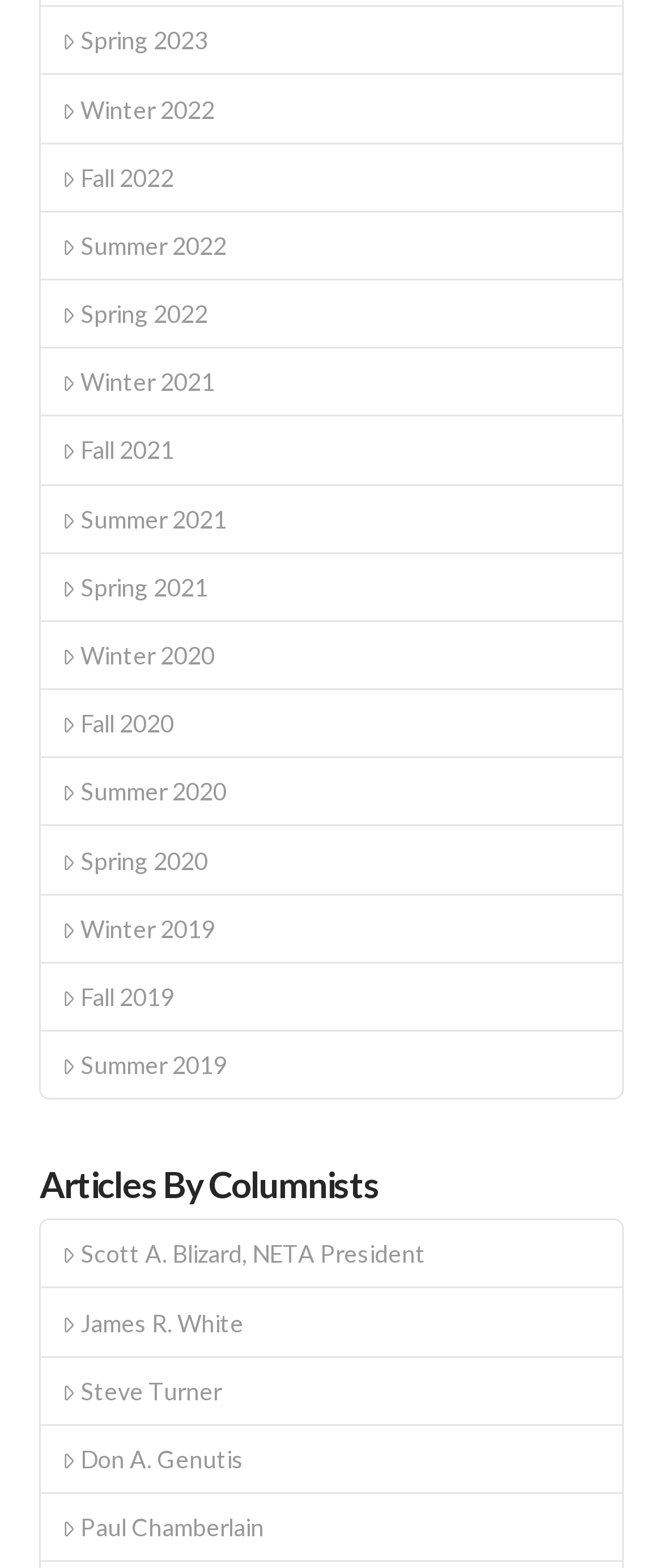Bounding box coordinates are specified in the format (top-left x, top-left y, bottom-right x, bottom-right y). All values are floating point numbers bounded between 0 and 1. Please provide the bounding box coordinate of the region this sentence describes: Scott A. Blizard, NETA President

[0.063, 0.778, 0.937, 0.822]